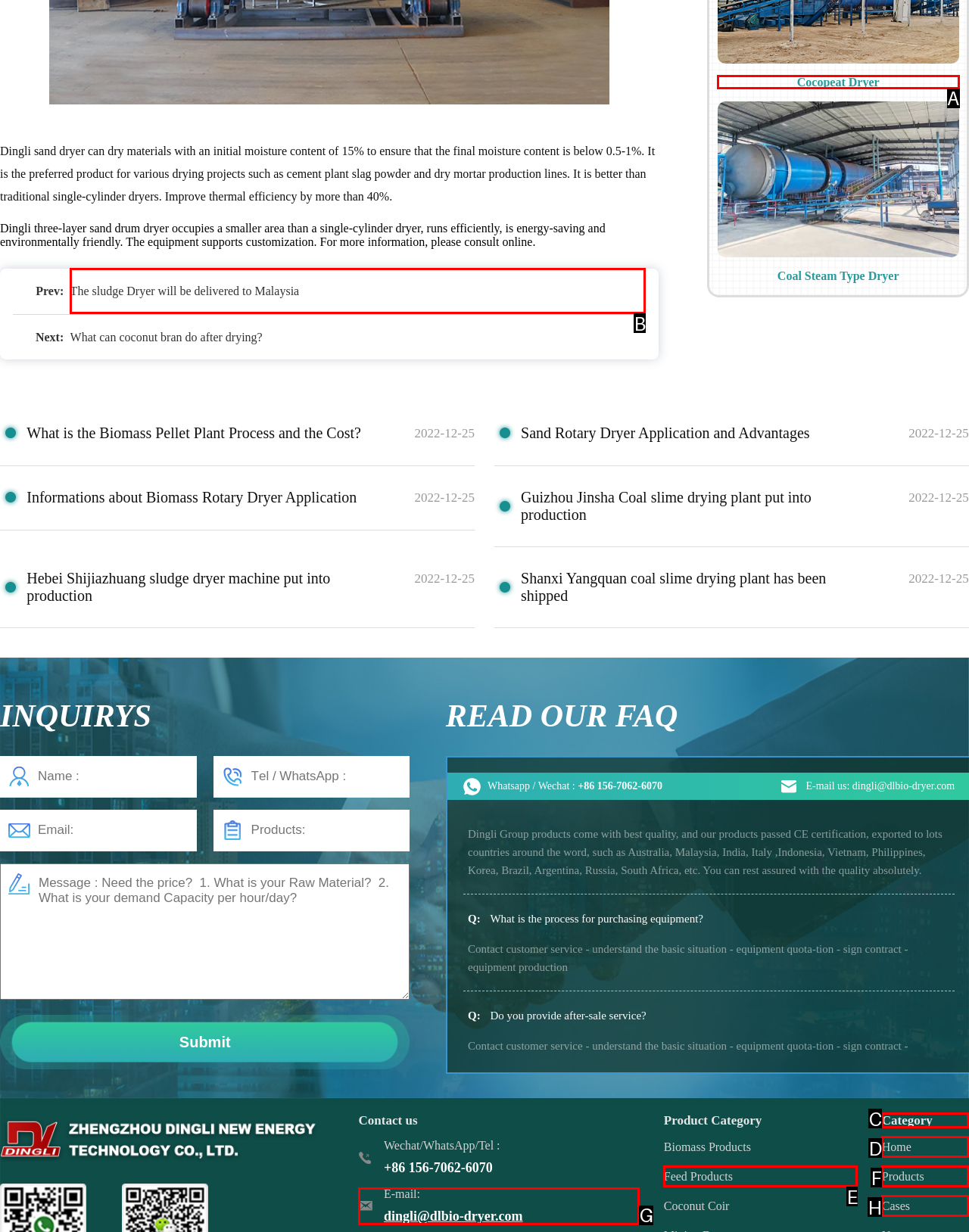Select the appropriate HTML element that needs to be clicked to finish the task: Follow on Instagram
Reply with the letter of the chosen option.

None